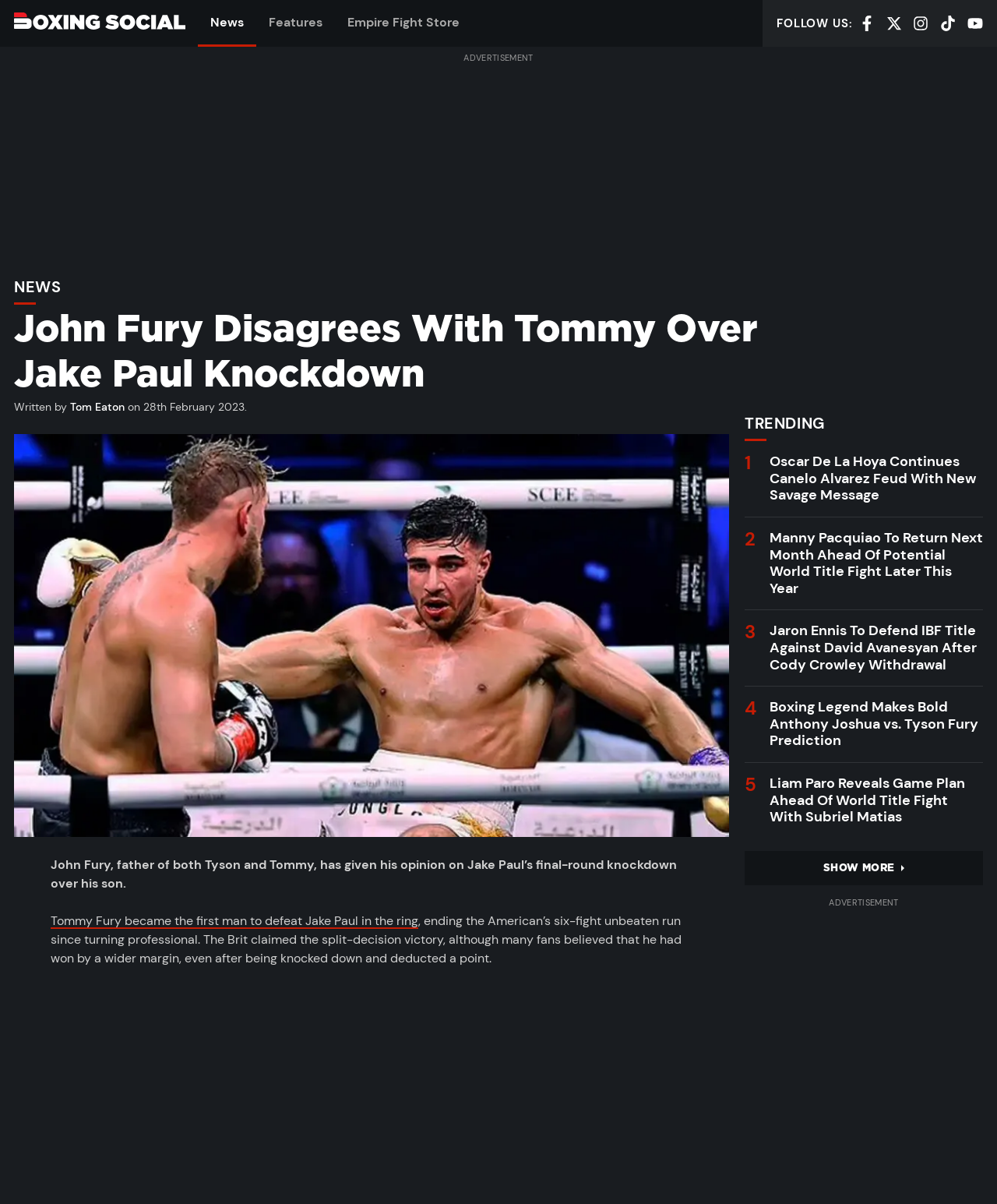What is the name of the website?
Please give a detailed and elaborate explanation in response to the question.

I determined the answer by looking at the top-left corner of the webpage, where I found a link with the text 'Boxing Social' and an image with the same name. This suggests that 'Boxing Social' is the name of the website.